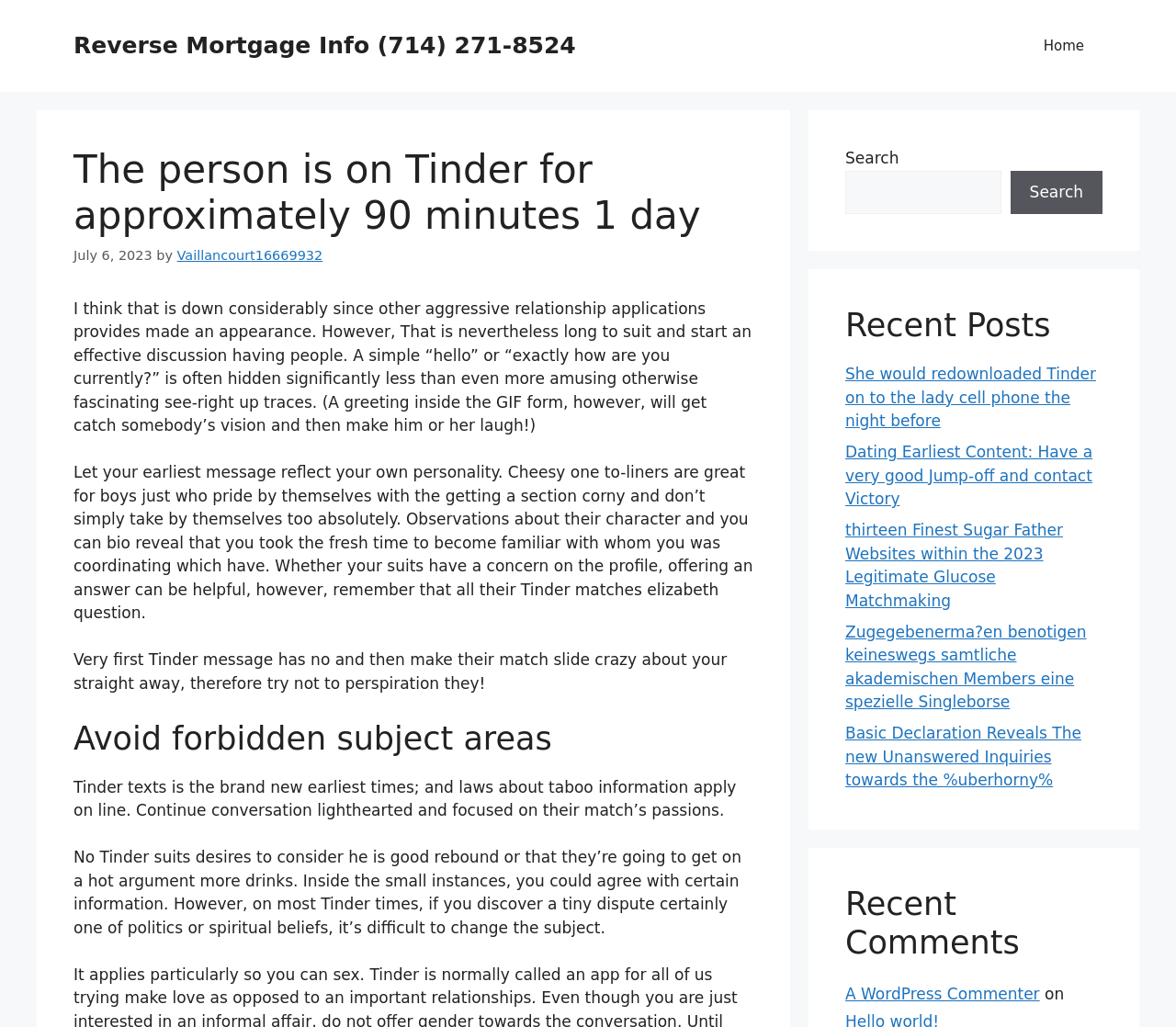Mark the bounding box of the element that matches the following description: "Home".

[0.872, 0.018, 0.938, 0.072]